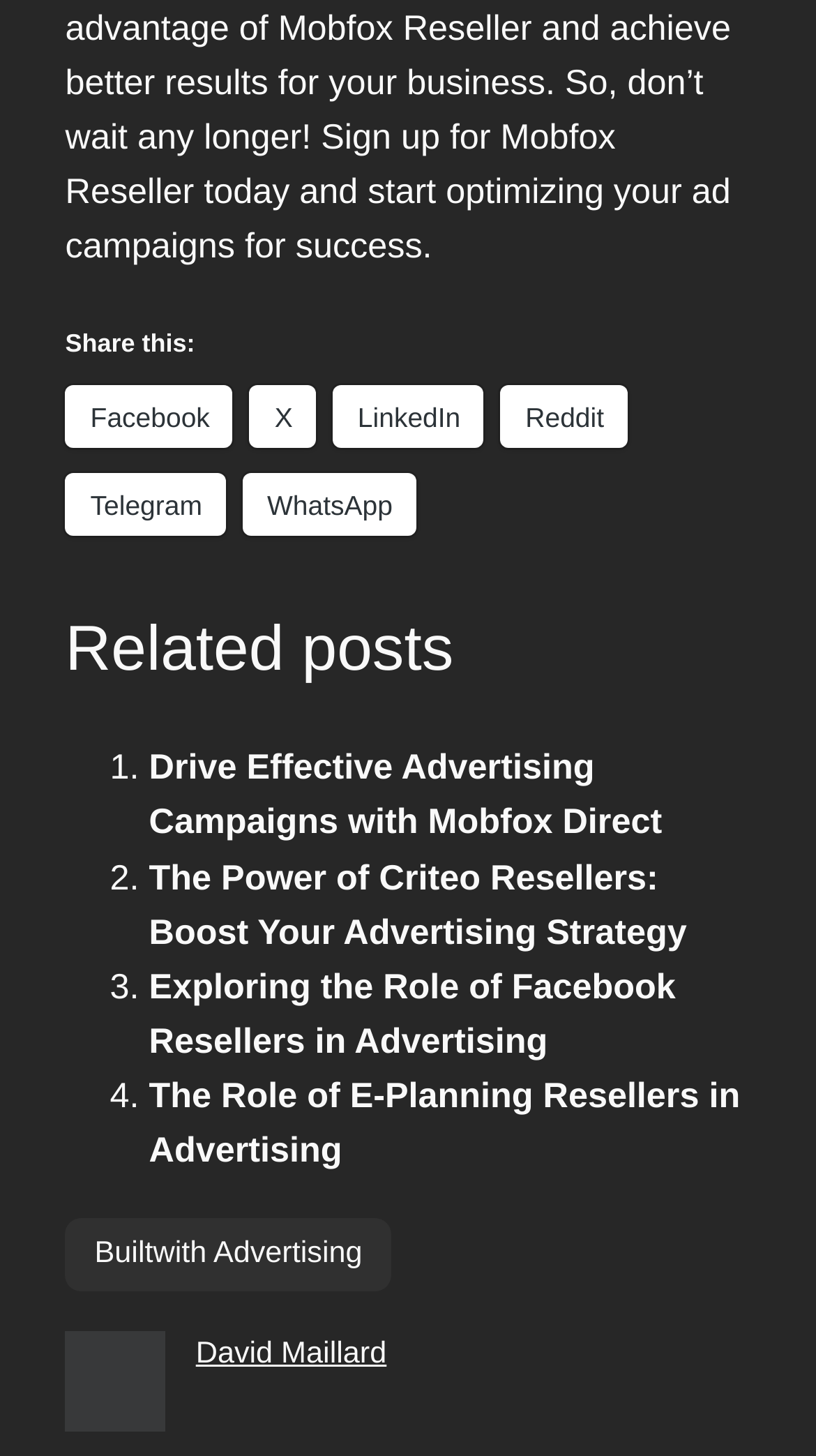Provide the bounding box coordinates for the UI element that is described as: "David Maillard".

[0.24, 0.918, 0.474, 0.941]